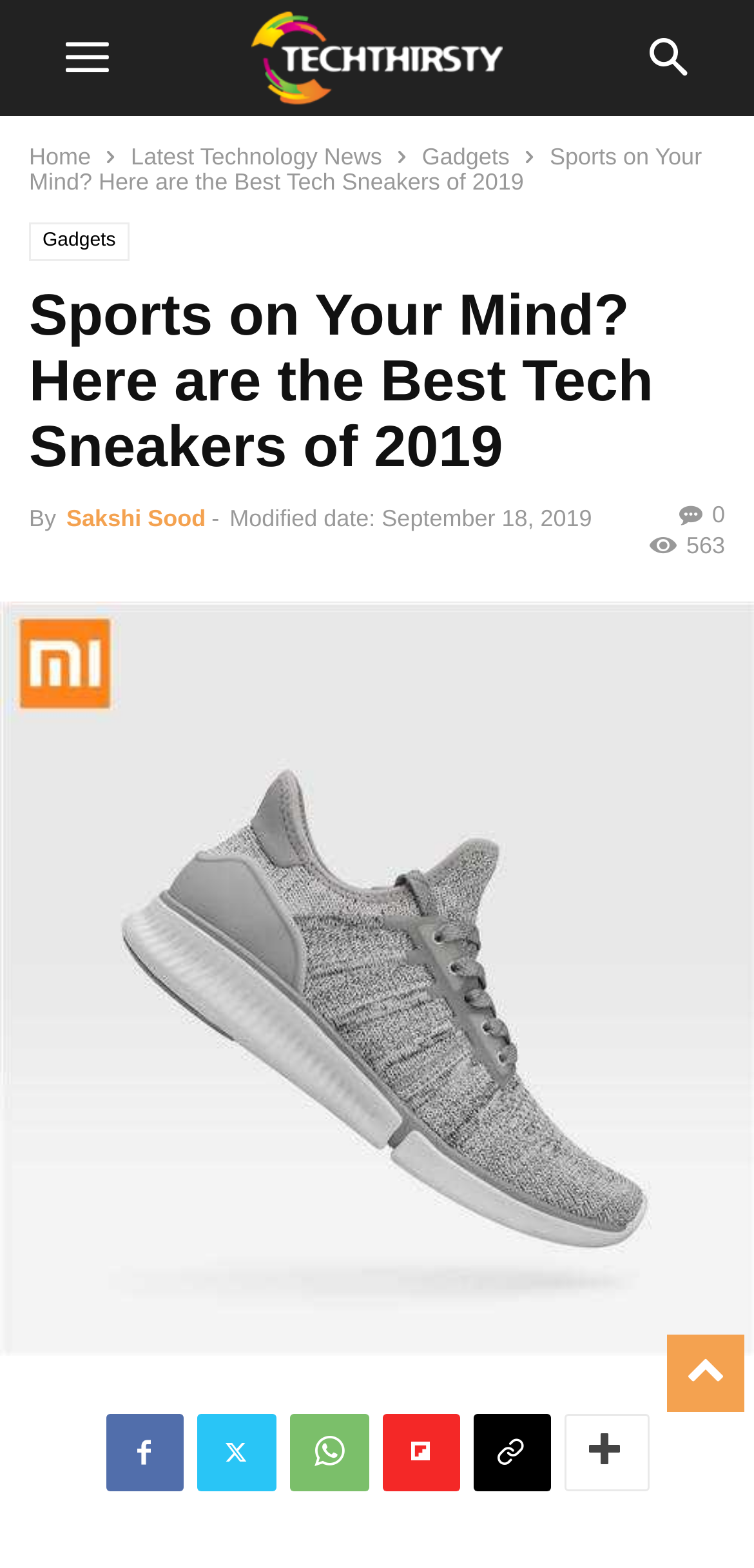Reply to the question below using a single word or brief phrase:
What is the topic of the article?

Best tech sneakers of 2019